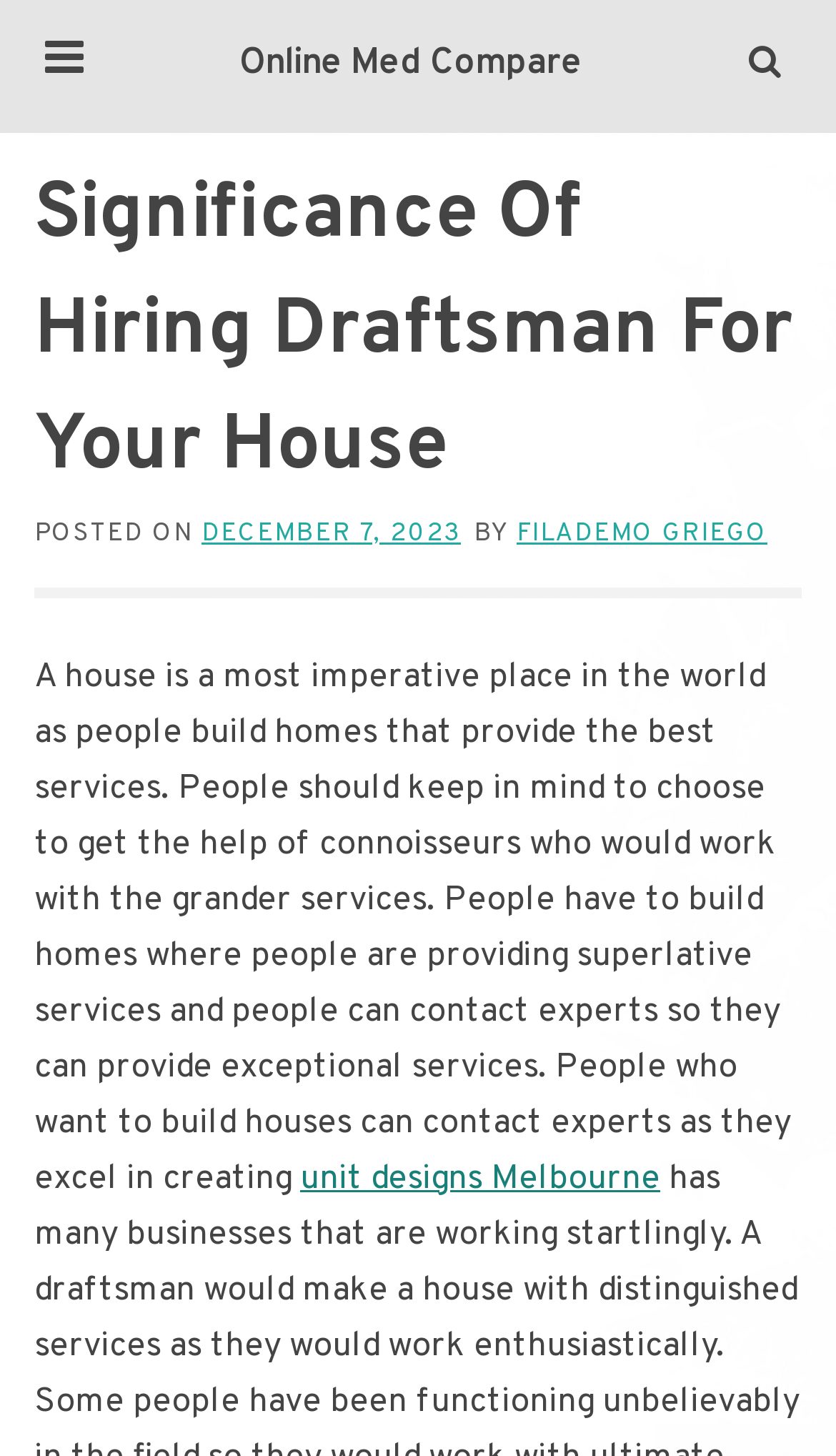Analyze the image and give a detailed response to the question:
What is the location mentioned in the unit design context?

I found this answer by reading the paragraph of text that starts with 'A house is a most imperative place in the world...' and finding the link element with the text 'unit designs Melbourne', which suggests that Melbourne is the location mentioned in the unit design context.